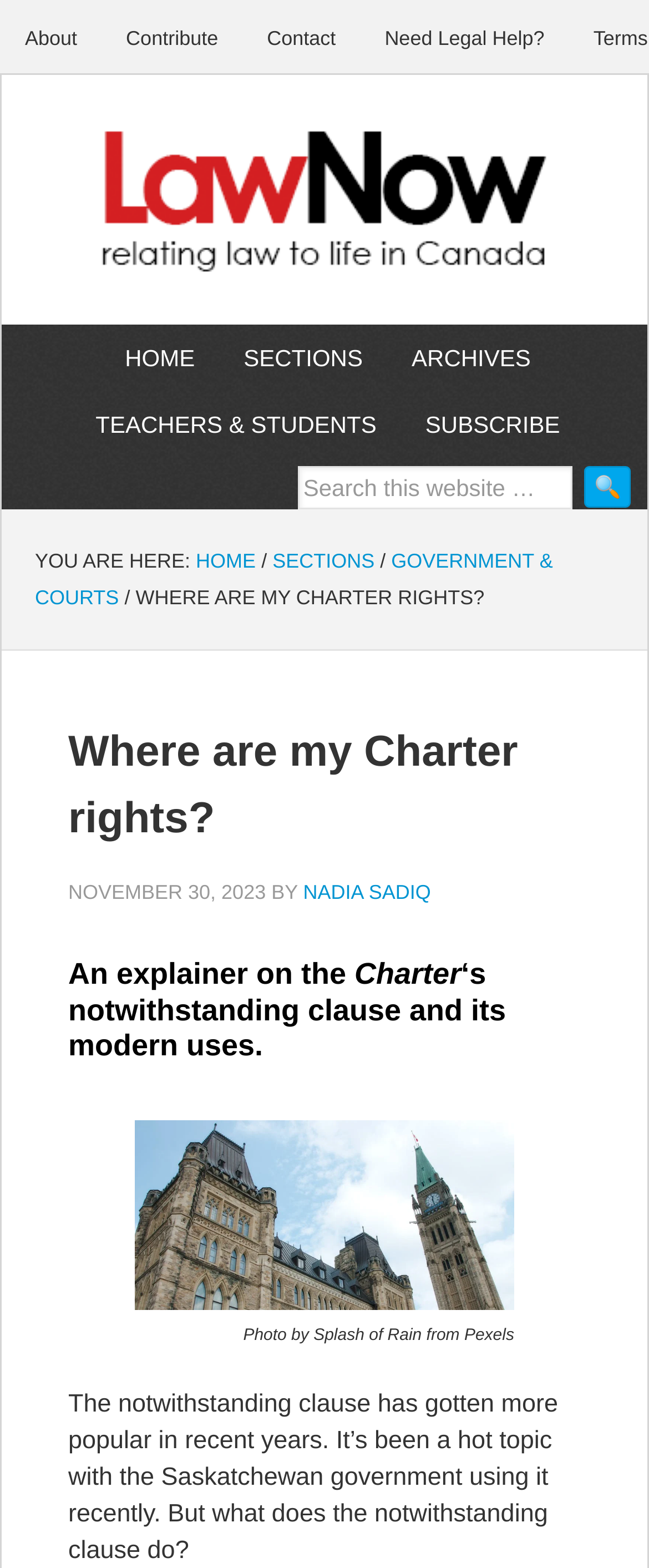What is the subject of the image?
Based on the screenshot, provide a one-word or short-phrase response.

Canada's Parliament Building